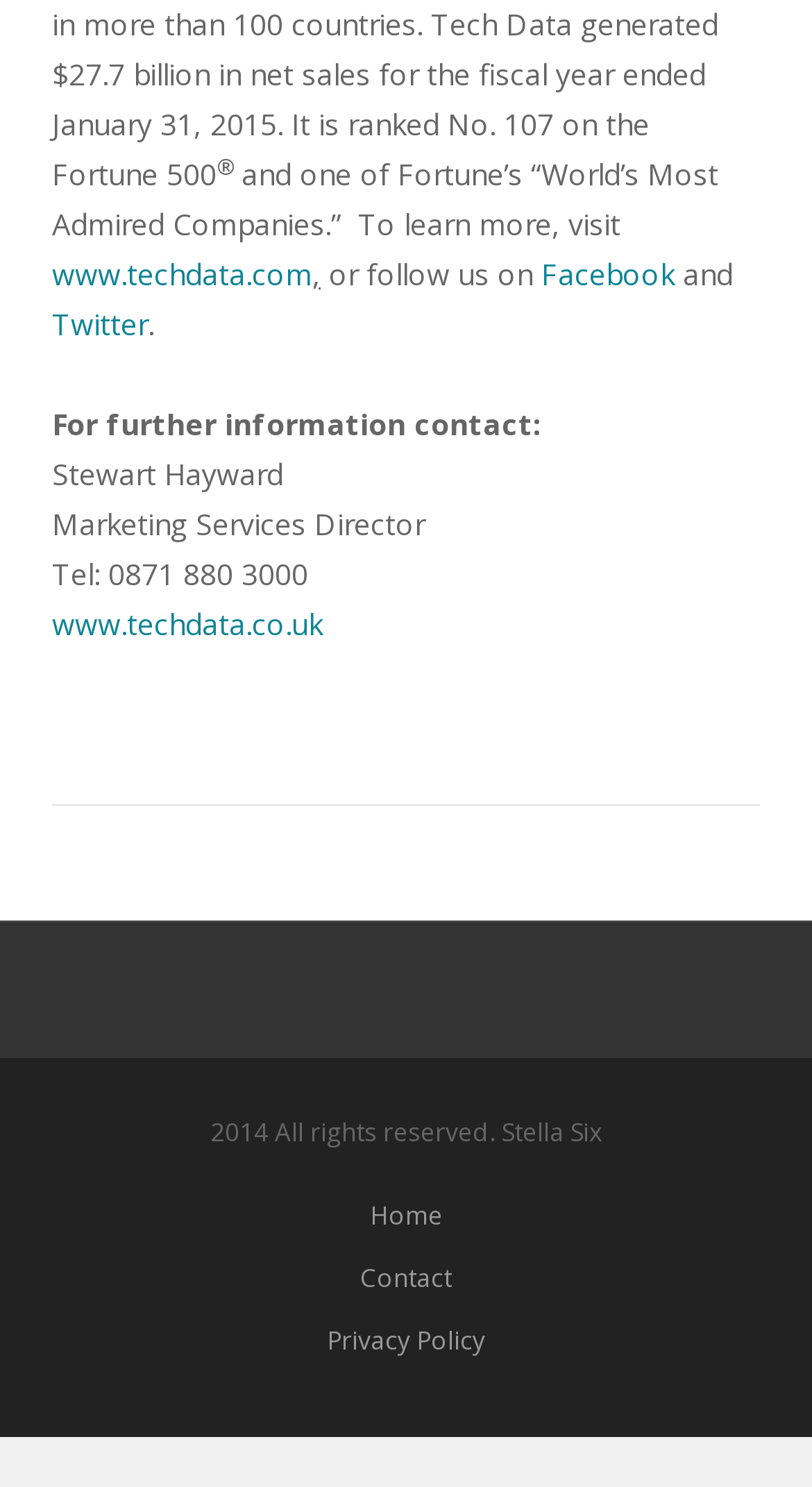Bounding box coordinates are specified in the format (top-left x, top-left y, bottom-right x, bottom-right y). All values are floating point numbers bounded between 0 and 1. Please provide the bounding box coordinate of the region this sentence describes: www.techdata.com

[0.064, 0.171, 0.385, 0.197]